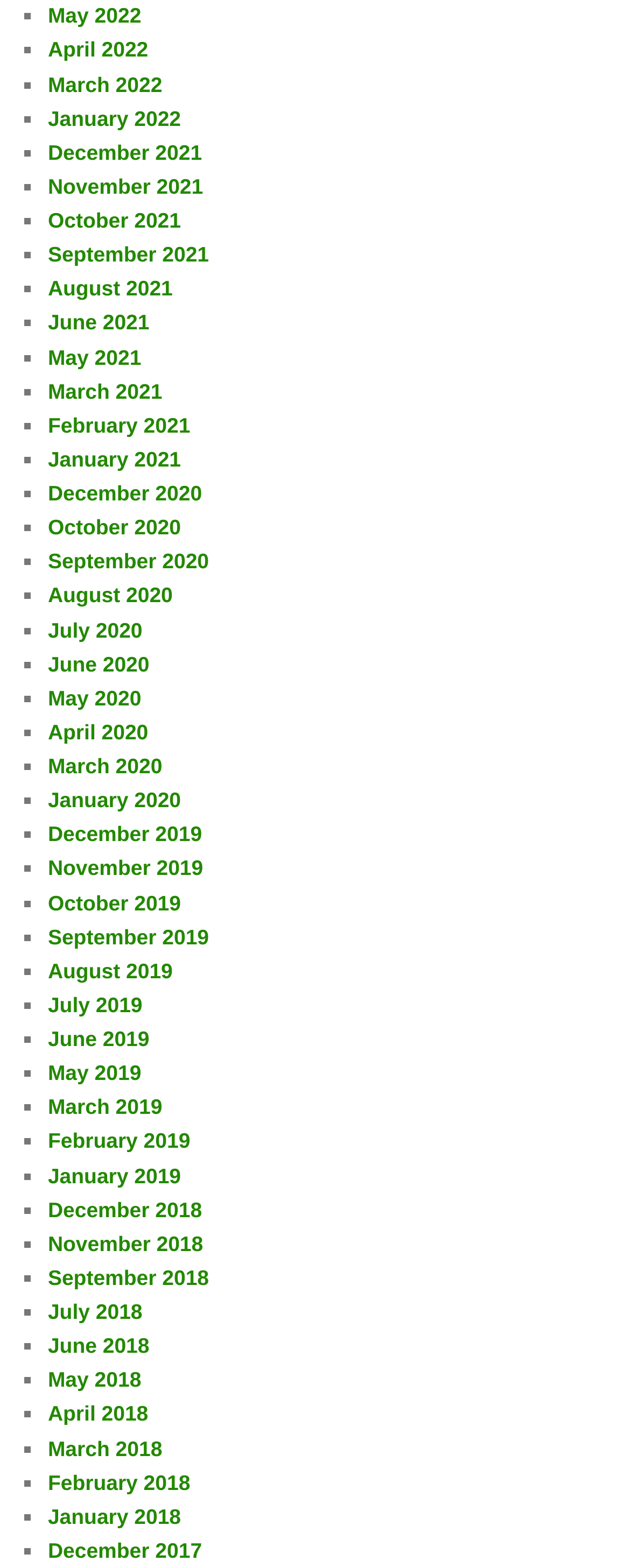Identify the coordinates of the bounding box for the element that must be clicked to accomplish the instruction: "Click on May 2022".

[0.076, 0.002, 0.224, 0.018]